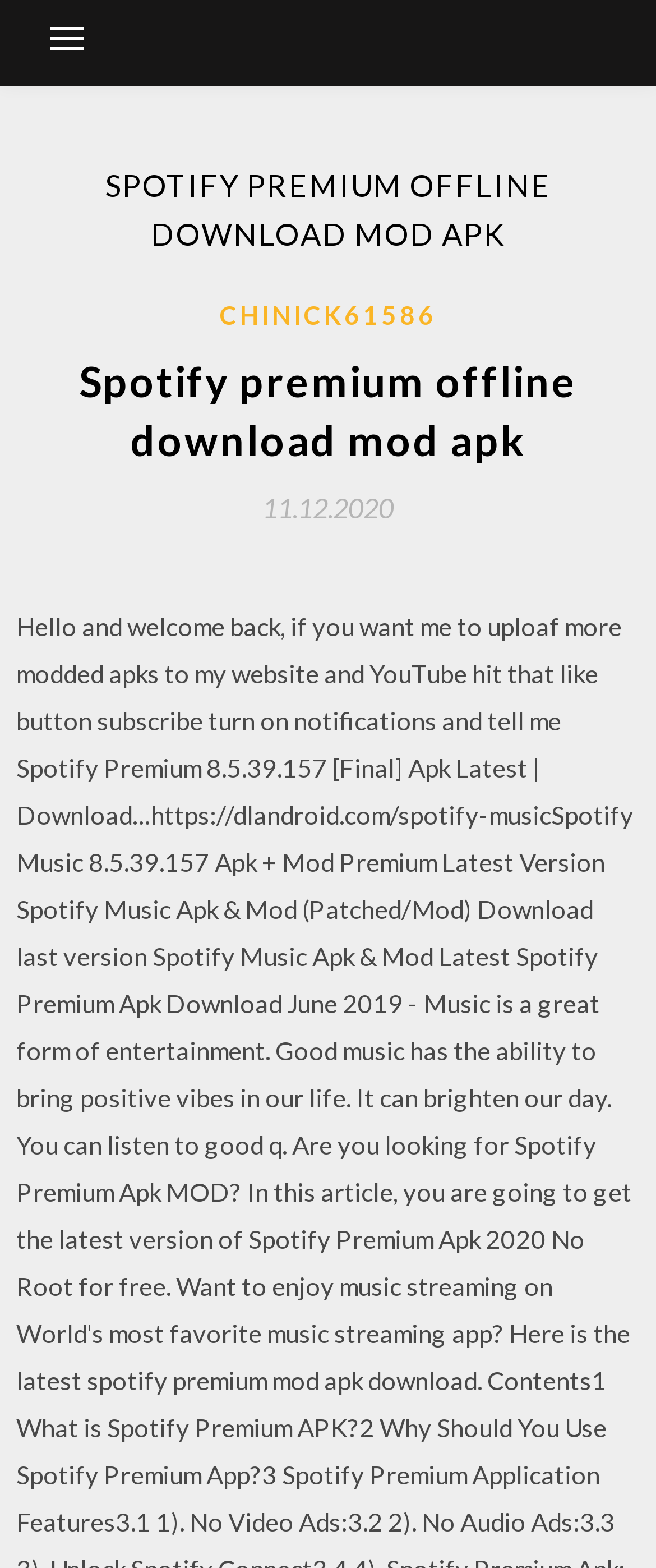Reply to the question with a brief word or phrase: What is the position of the header?

Top